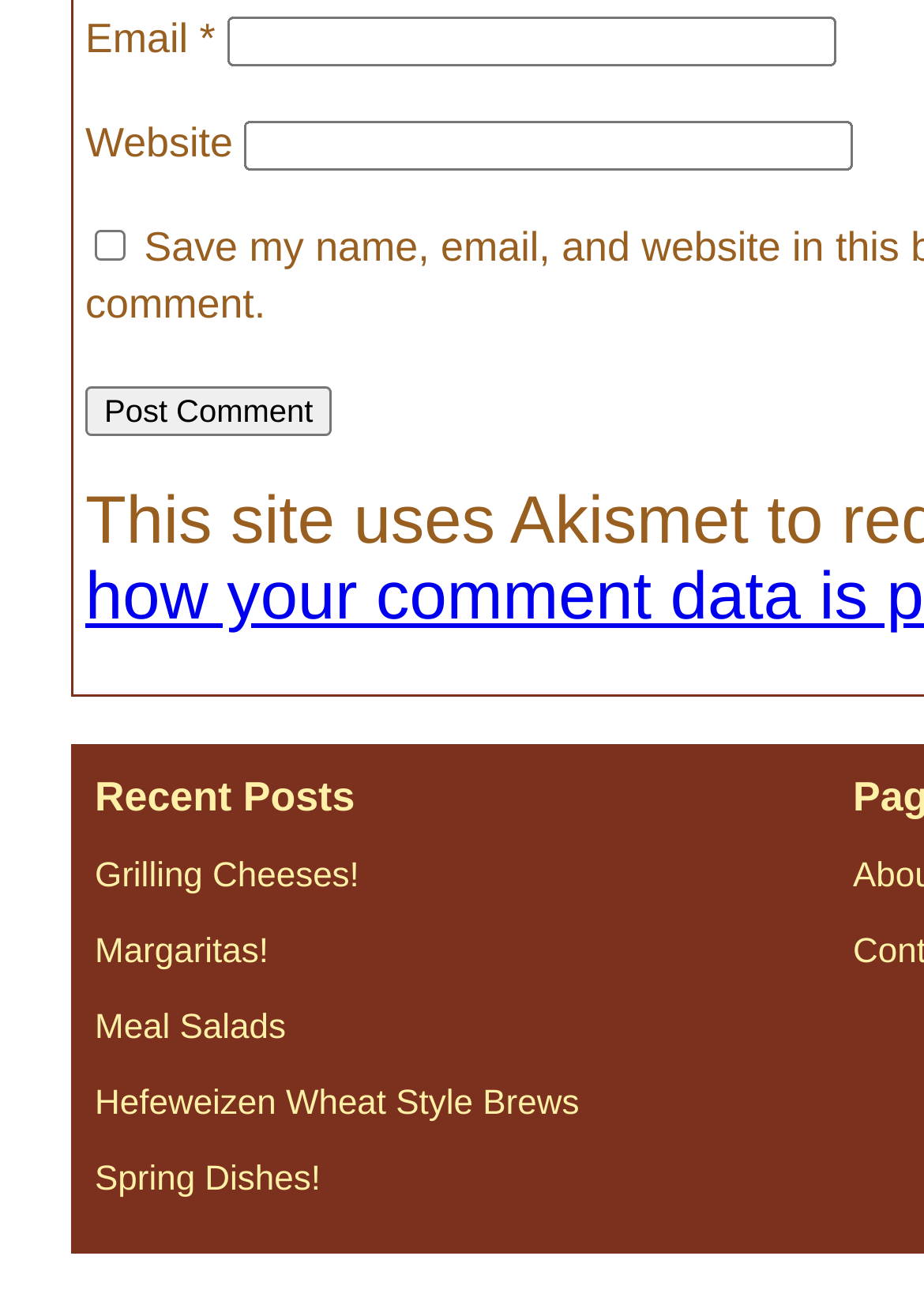Please determine the bounding box coordinates of the section I need to click to accomplish this instruction: "Click the 'Post Comment' button".

[0.092, 0.297, 0.359, 0.336]